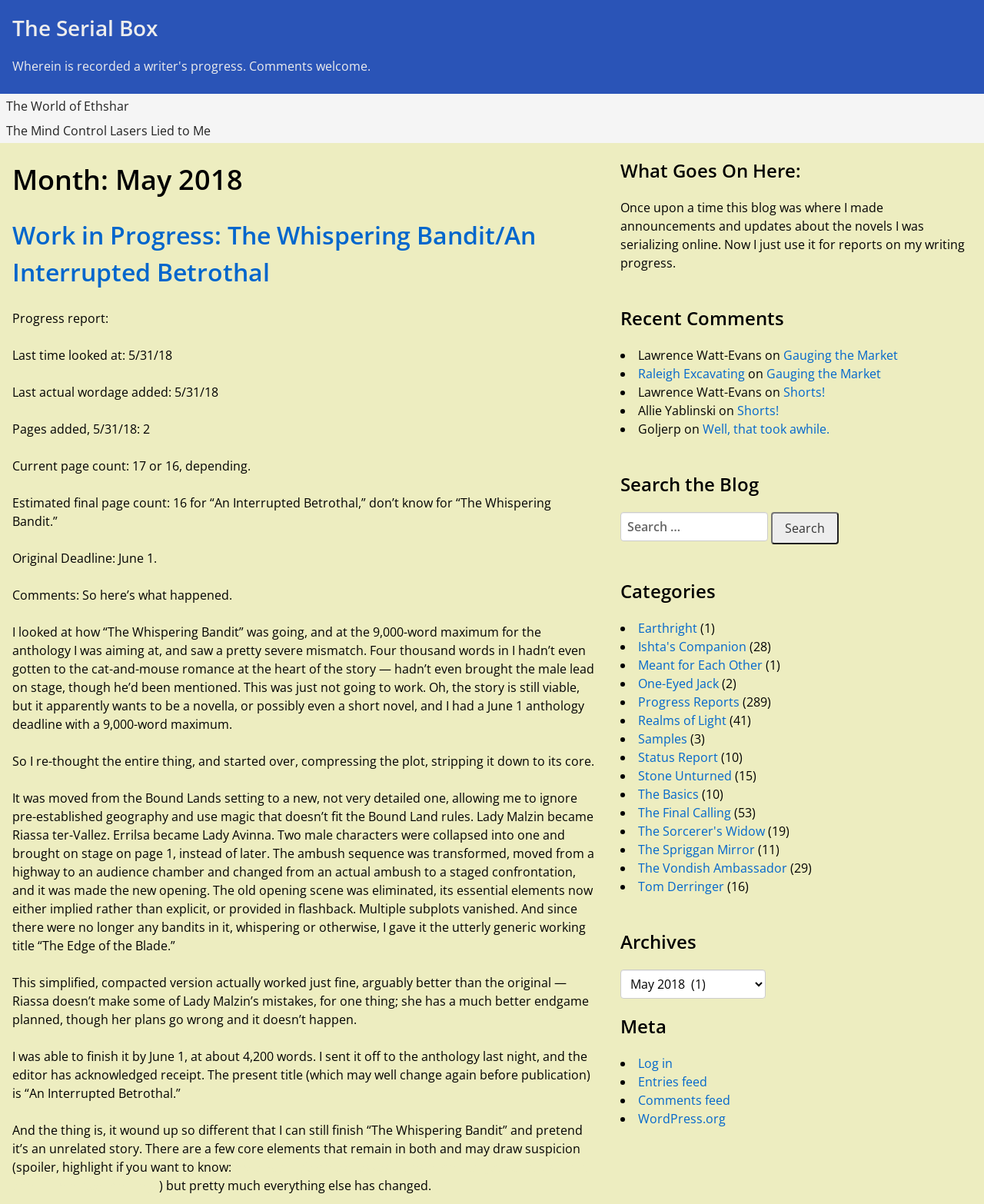Offer a meticulous caption that includes all visible features of the webpage.

The webpage is a blog titled "The Serial Box" with a focus on the author's writing progress. At the top, there is a heading with the title "The Serial Box" and a link to the same title. Below this, there is a heading that describes the blog's purpose: "Wherein is recorded a writer's progress. Comments welcome."

On the left side of the page, there are several links to other websites, including "The World of Ethshar" and "The Mind Control Lasers Lied to Me". Below these links, there is a section with a heading "Month: May 2018" that contains a progress report on the author's writing. This section includes several paragraphs of text that discuss the author's struggles with a story, "The Whispering Bandit", and how they reworked it to fit a 9,000-word maximum for an anthology.

The report also includes details on the author's writing progress, such as the number of pages added and the estimated final page count. There are also several static text elements that provide additional information, including a spoiler alert and a note about the story's title change.

On the right side of the page, there is a complementary section with several headings, including "What Goes On Here:", "Recent Comments", and "Search the Blog". The "What Goes On Here:" section explains that the blog is used for reports on the author's writing progress. The "Recent Comments" section lists several comments from users, including Lawrence Watt-Evans and Allie Yablinski, with links to their respective comments. The "Search the Blog" section contains a search box and a button to search for specific terms.

Below these sections, there is a "Categories" section that lists several categories, including "Earthright", "Ishta's Companion", and "Progress Reports", with the number of posts in each category in parentheses.